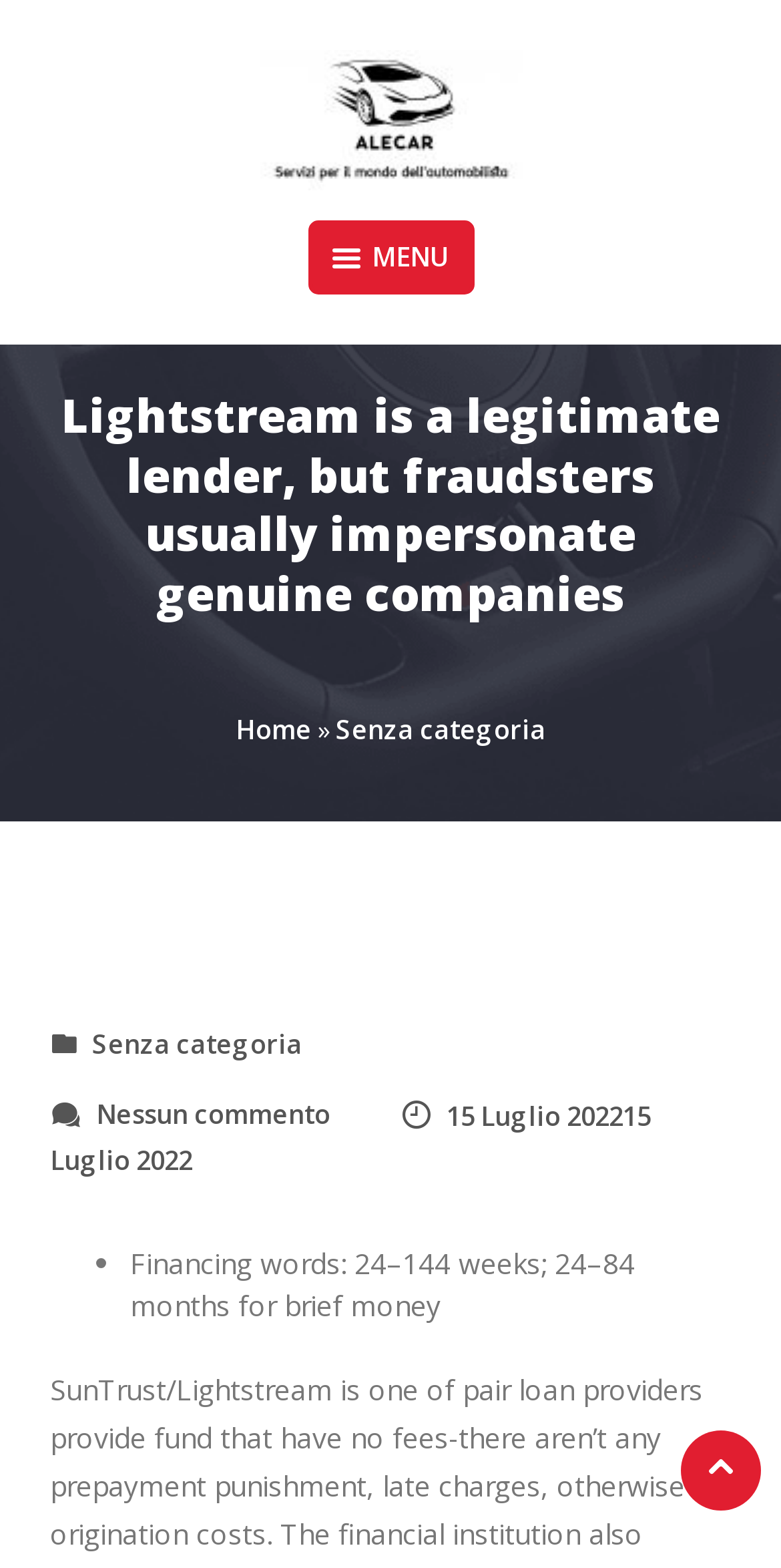What is the name of the category mentioned?
Answer briefly with a single word or phrase based on the image.

Senza categoria